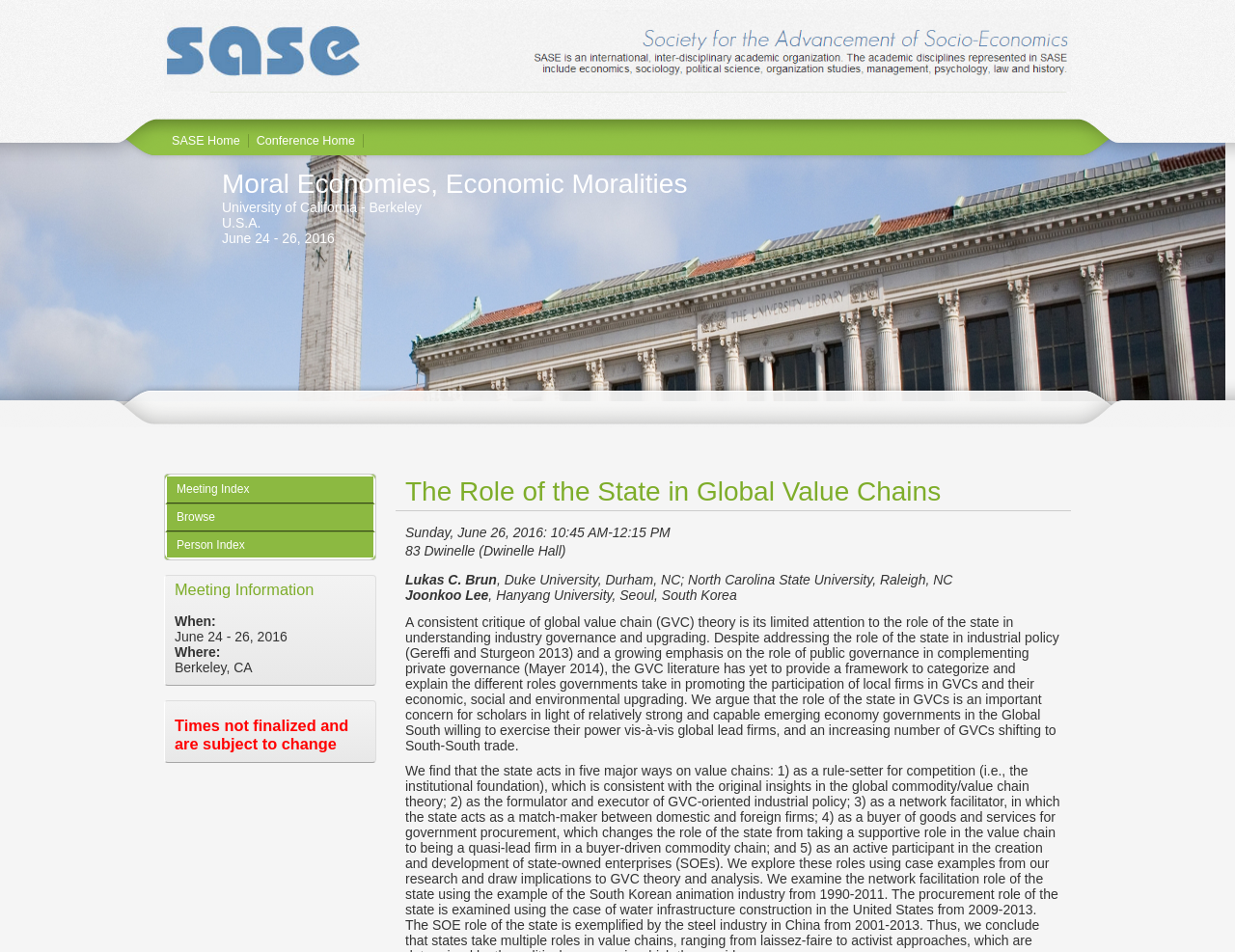Provide the bounding box coordinates of the HTML element this sentence describes: "Browse". The bounding box coordinates consist of four float numbers between 0 and 1, i.e., [left, top, right, bottom].

[0.135, 0.53, 0.302, 0.557]